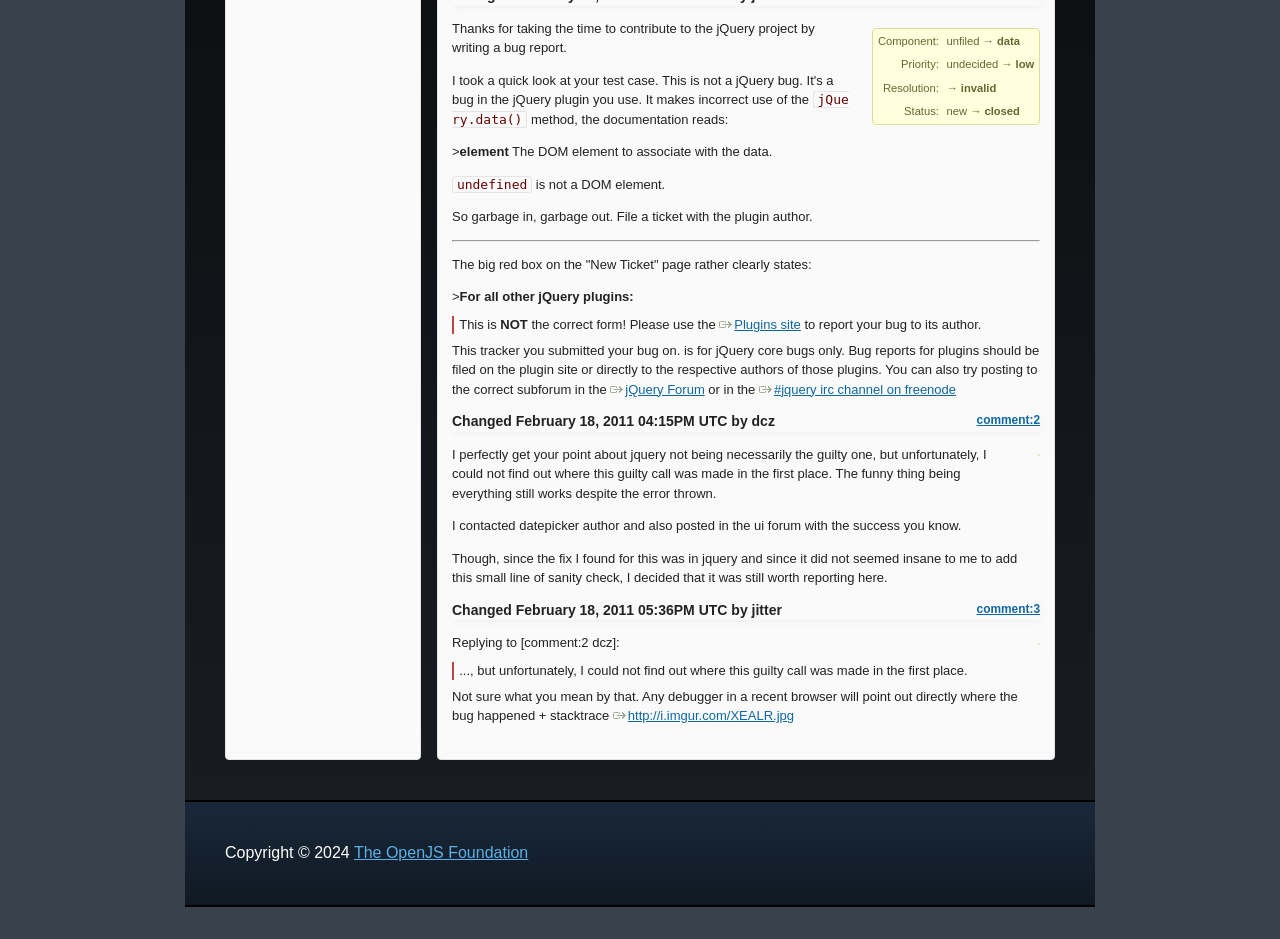What is the correct place to report bugs for jQuery plugins?
Please analyze the image and answer the question with as much detail as possible.

According to the text, the correct place to report bugs for jQuery plugins is the 'Plugins site', which is mentioned in the blockquote as the correct form for reporting bugs.